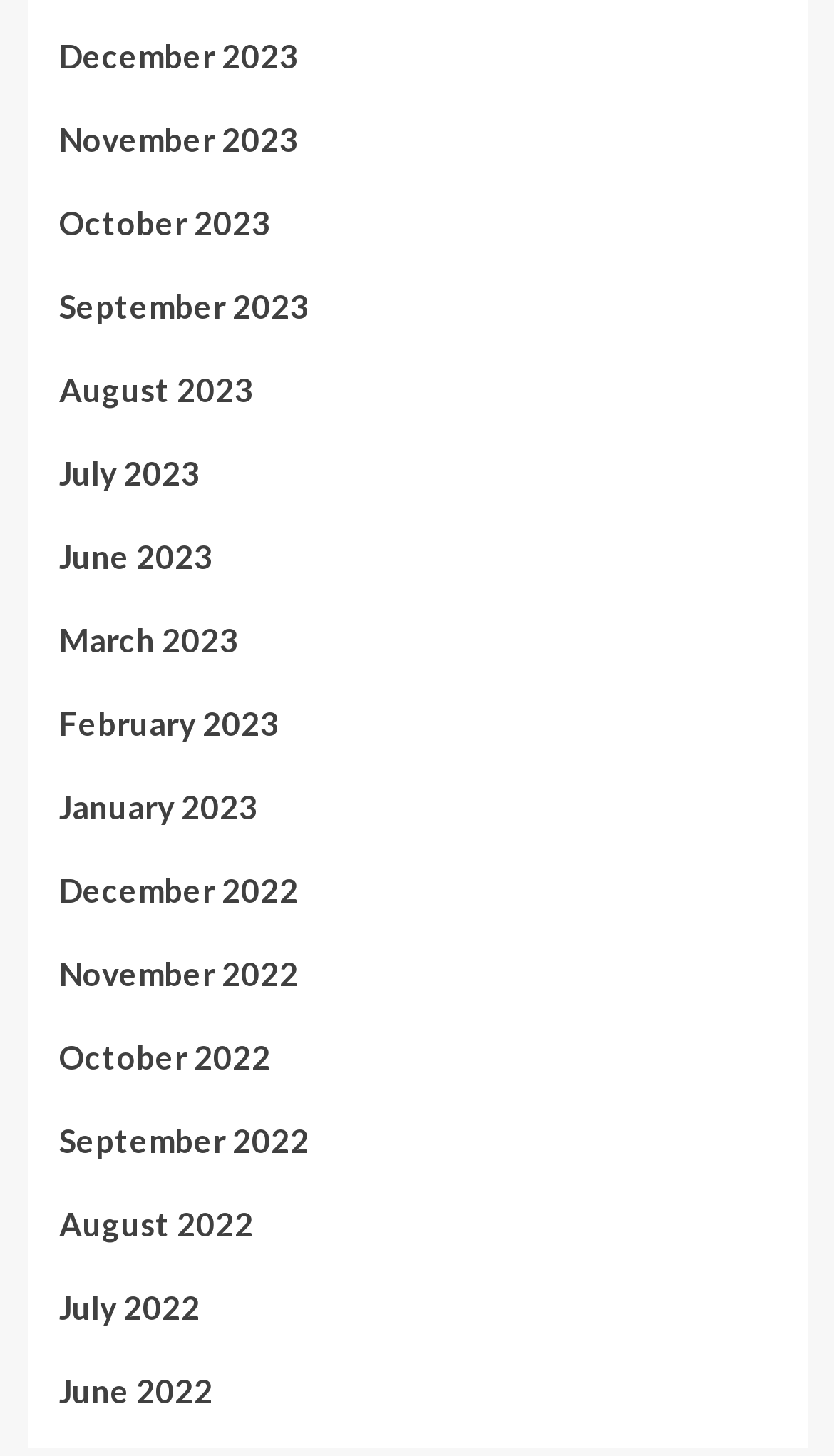Reply to the question with a brief word or phrase: How many years are represented?

2